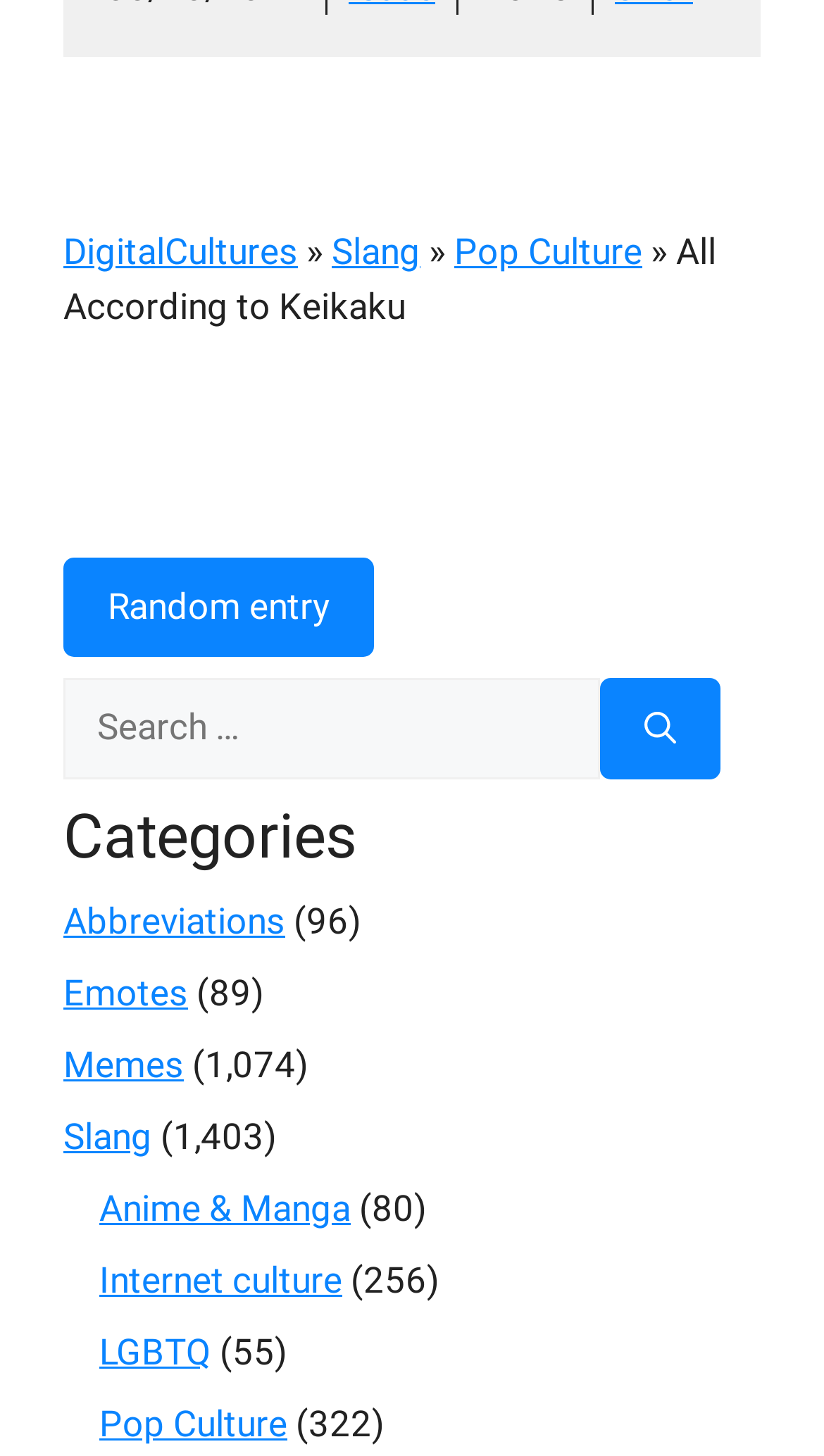Locate the bounding box coordinates of the area that needs to be clicked to fulfill the following instruction: "Click on DigitalCultures". The coordinates should be in the format of four float numbers between 0 and 1, namely [left, top, right, bottom].

[0.077, 0.159, 0.362, 0.188]